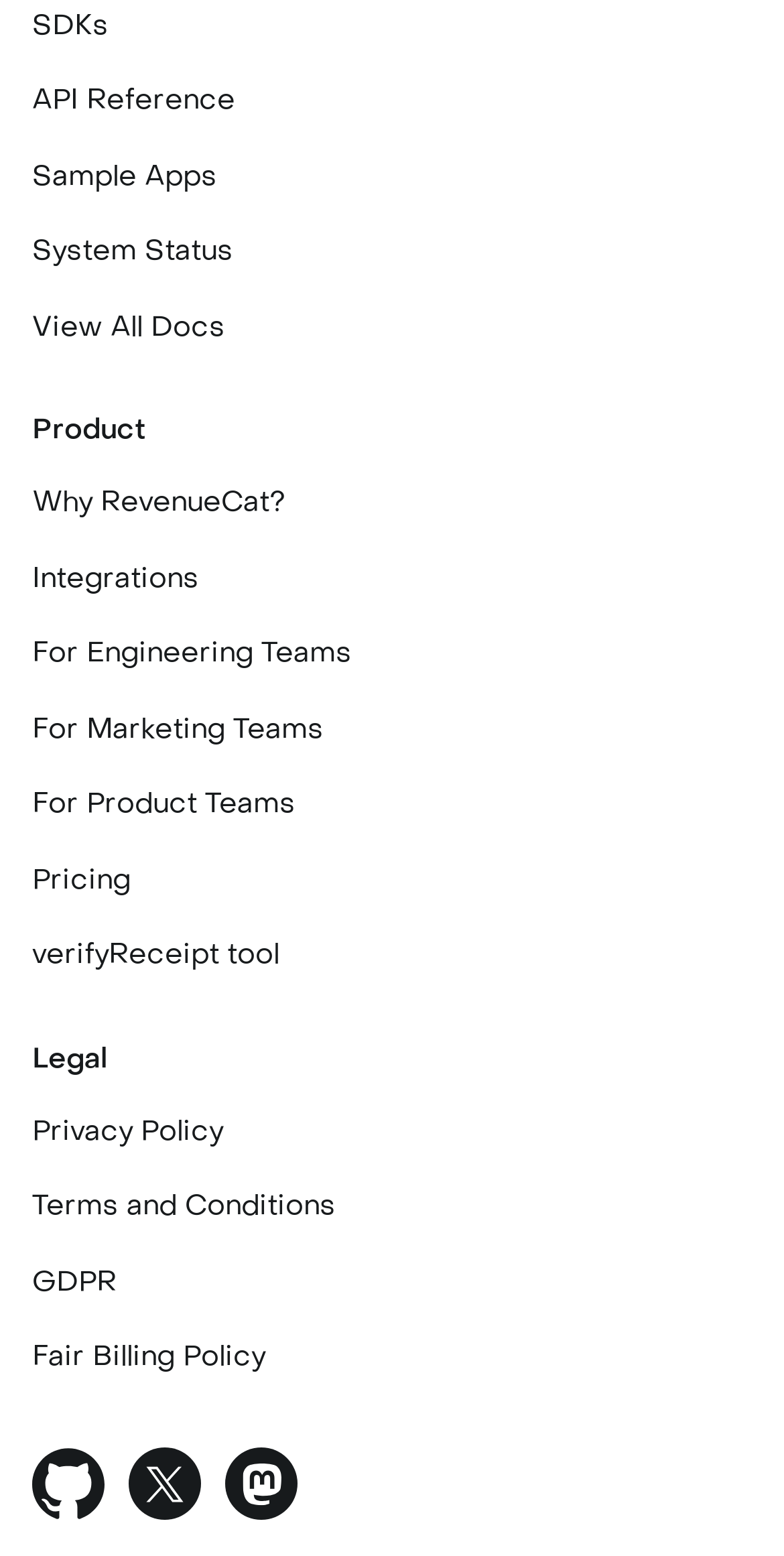What is the last link under the 'Product' heading?
Look at the screenshot and provide an in-depth answer.

I looked at the links under the 'Product' heading and found that the last link is 'Pricing', which is located at the bottom of the list.